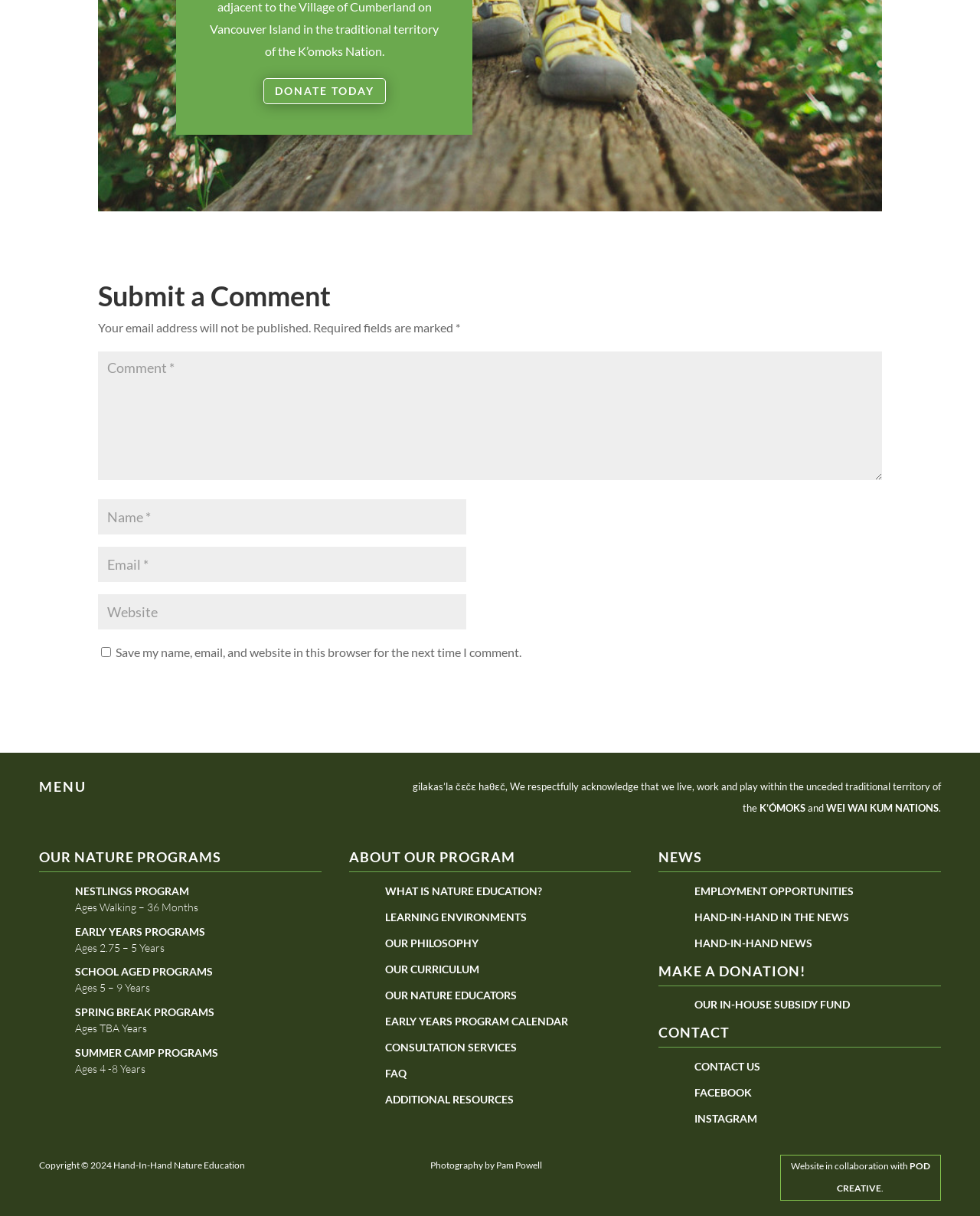What is the 'CONSULTATION SERVICES' section about?
Refer to the screenshot and answer in one word or phrase.

Consultation services